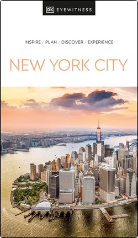Offer a detailed explanation of the image's components.

The image showcases the cover of a travel guide titled "New York City," published by DK Eyewitness. It features a stunning aerial view of the iconic Manhattan skyline, bathed in the warm hues of sunset, accentuating the city's skyscrapers and waterfront. The cover is adorned with the phrase "INSPIRE / PLAN / DISCOVER / EXPERIENCE," inviting readers to immerse themselves in the vibrant culture and attractions of New York. This guide promises to be an invaluable resource for anyone looking to explore the city, providing insights into its landmarks, neighborhoods, and hidden gems.